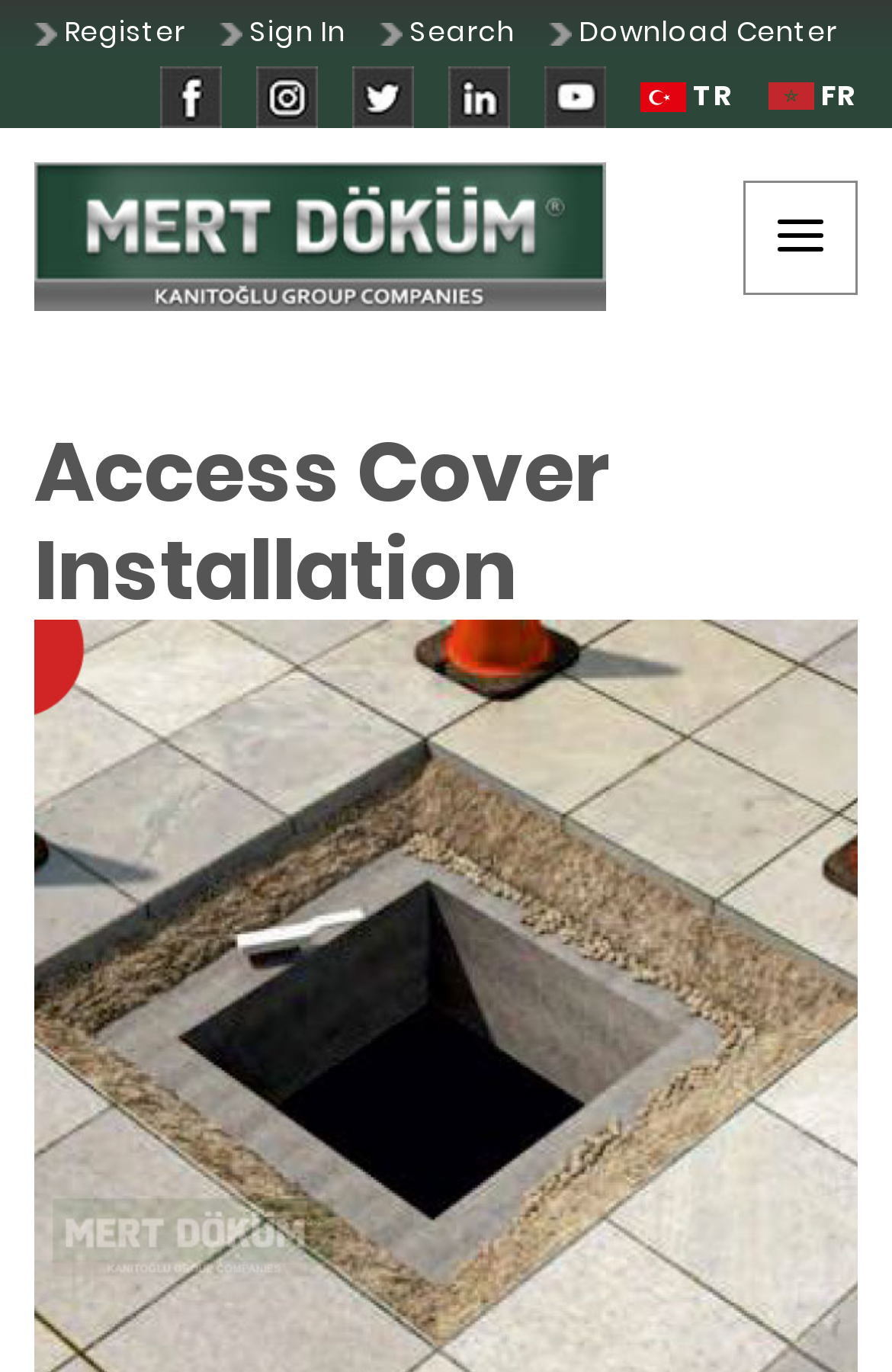Explain the webpage in detail, including its primary components.

The webpage is about Access Cover Installation by Mert Dokum Since 1990. At the top, there is a header section that spans the entire width of the page. Within this section, there are several elements arranged horizontally. On the left, there is an image, followed by a "Register" link, a small gap, and then an image again. Next to it, there is a "Sign In" link, another small gap, and an image. This pattern continues with a "Search" link, a small gap, and an image. On the far right of the header section, there is a "Download Center" link.

Below the header section, there is a row of social media links, including Facebook, Instagram, Twitter, LinkedIn, and YouTube. Each link is accompanied by its respective icon. These links are arranged horizontally, with small gaps in between.

Further down, there is a prominent link to "Mert Dokum Inc." with a corresponding image that spans about two-thirds of the page width. Next to it, there is a button that takes up about one-third of the page width.

The main content of the page is headed by a large heading that reads "Access Cover Installation", which spans the entire width of the page.